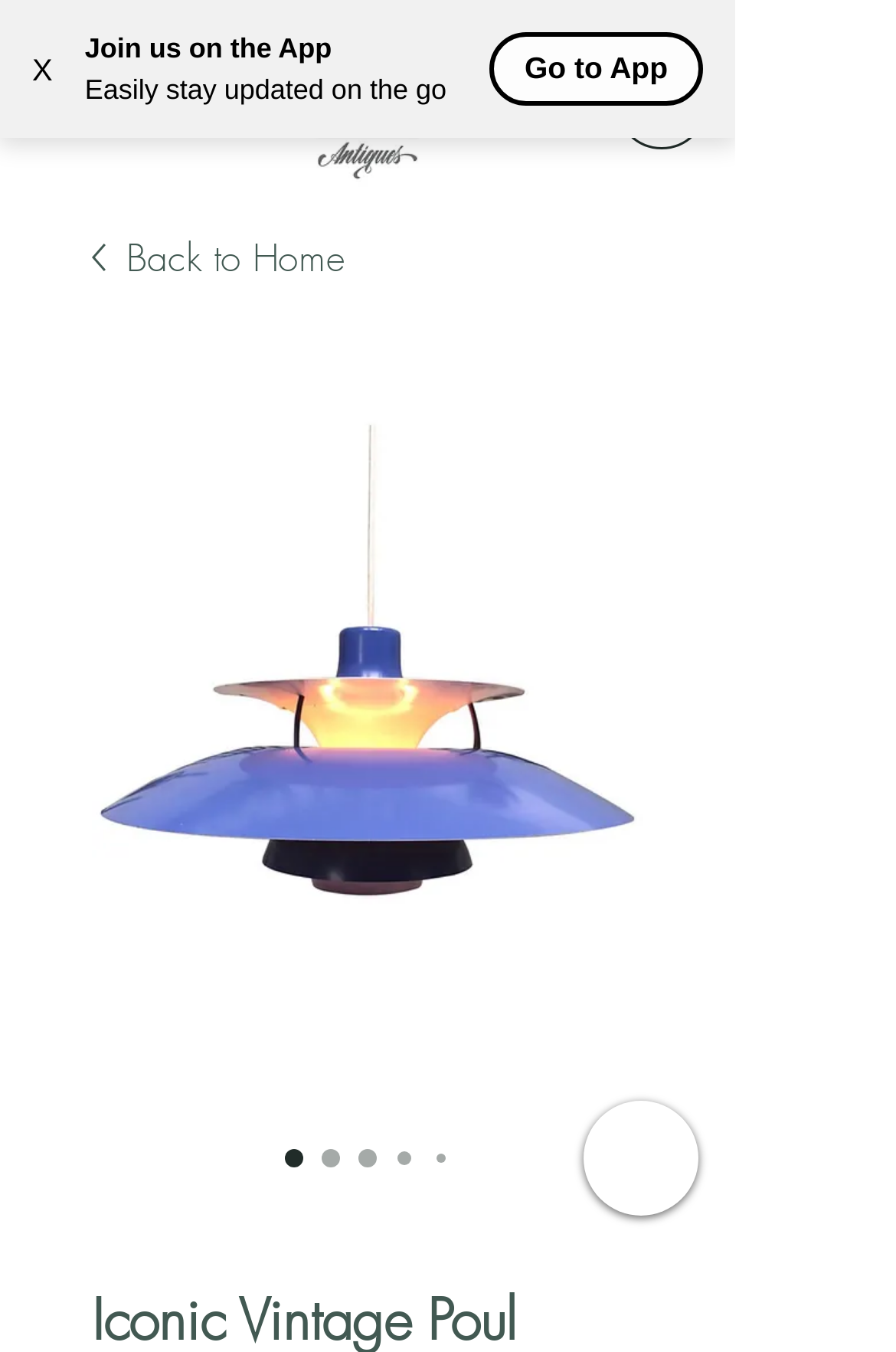Please provide a comprehensive answer to the question based on the screenshot: What is the name of the lamp?

The name of the lamp can be found in the image description of the main image on the webpage, which is 'Iconic Vintage Poul Henningsen PH 5 Chandelier Pendant Lamp from the 1960s'.